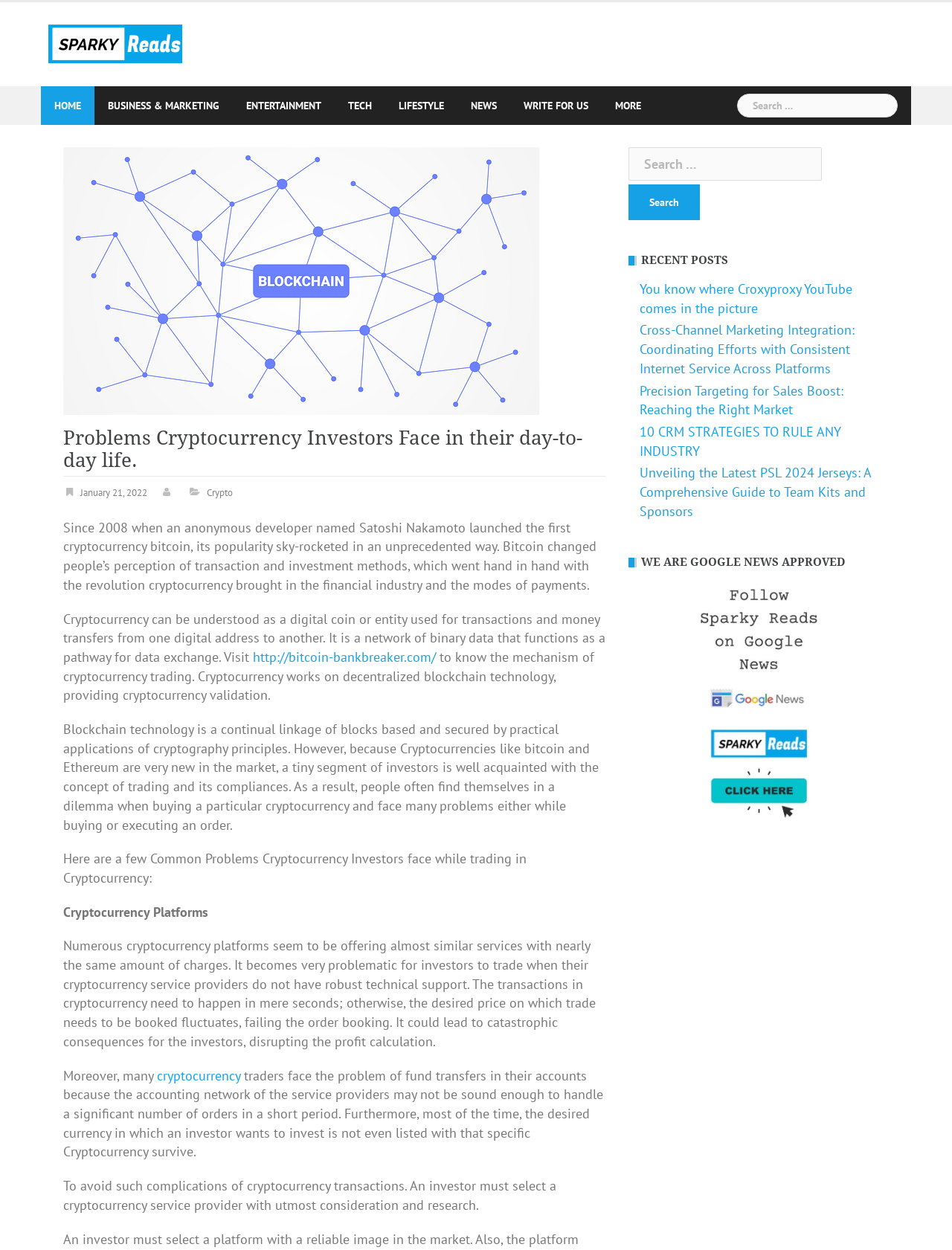What is the website Sparky Reads approved by?
Based on the visual, give a brief answer using one word or a short phrase.

Google News